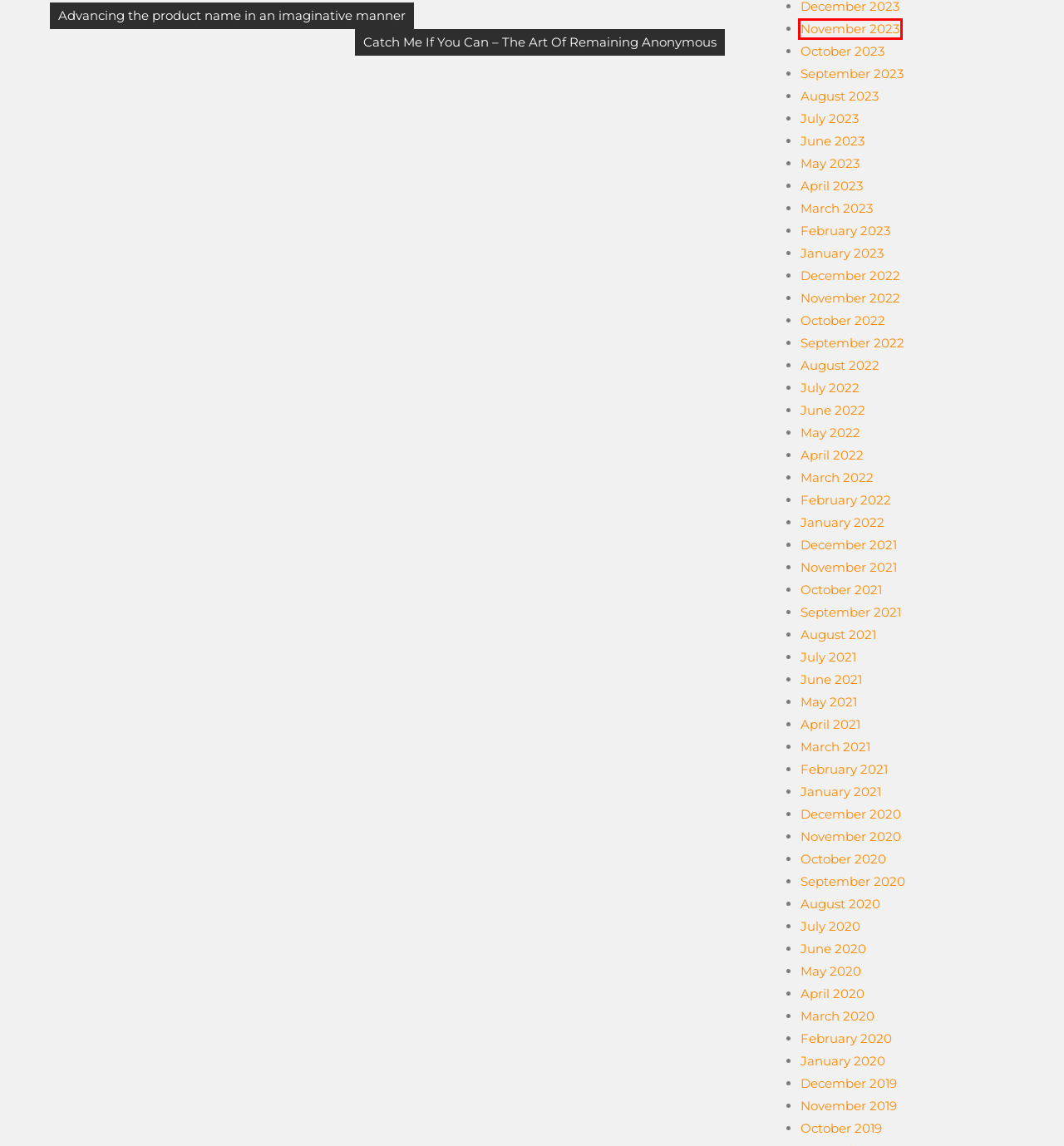Take a look at the provided webpage screenshot featuring a red bounding box around an element. Select the most appropriate webpage description for the page that loads after clicking on the element inside the red bounding box. Here are the candidates:
A. June 2023 – creative zone
B. February 2021 – creative zone
C. November 2023 – creative zone
D. April 2021 – creative zone
E. May 2021 – creative zone
F. November 2019 – creative zone
G. August 2022 – creative zone
H. March 2021 – creative zone

C